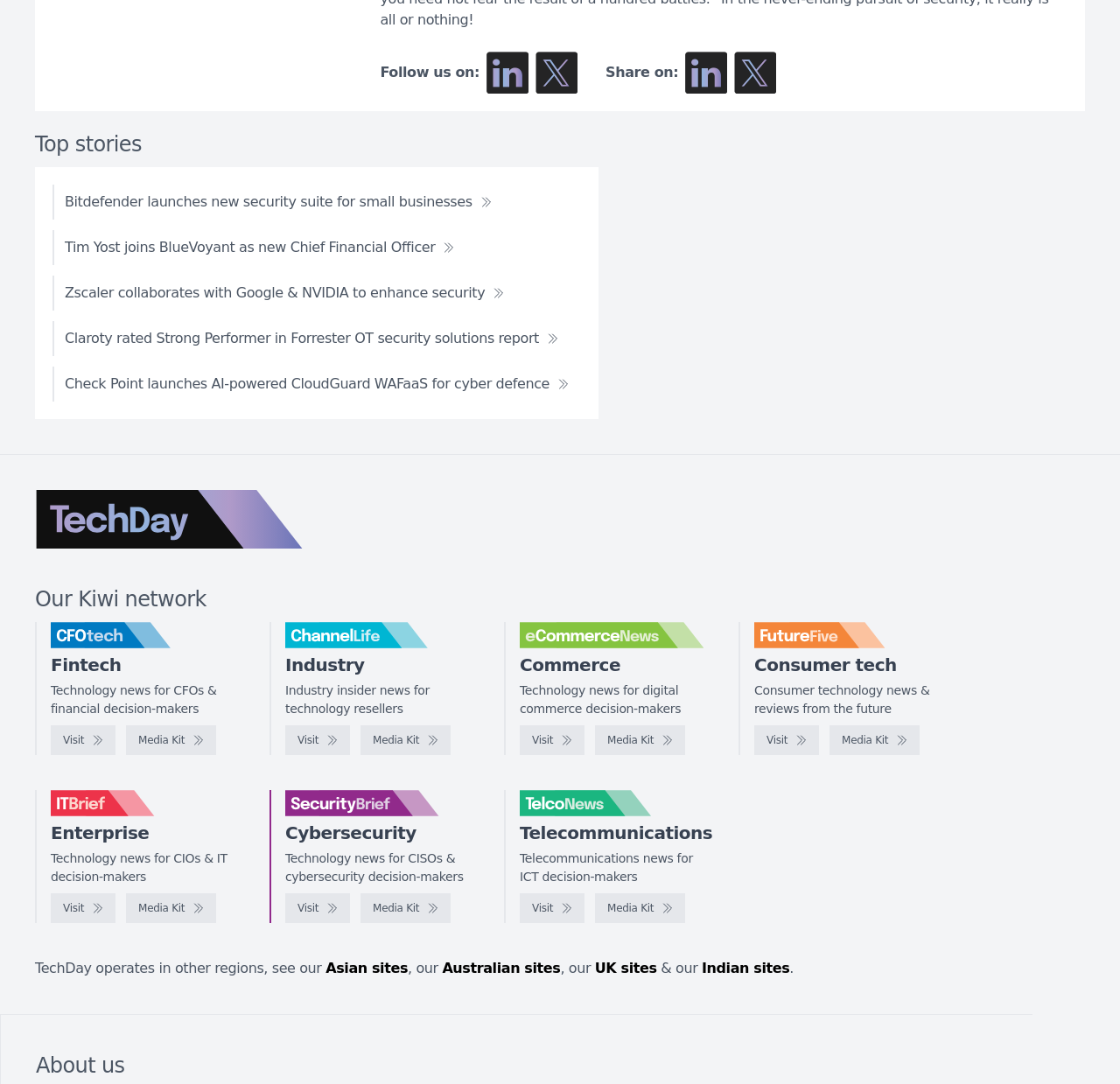What is the topic of the 'SecurityBrief' section?
Please provide a single word or phrase based on the screenshot.

Cybersecurity